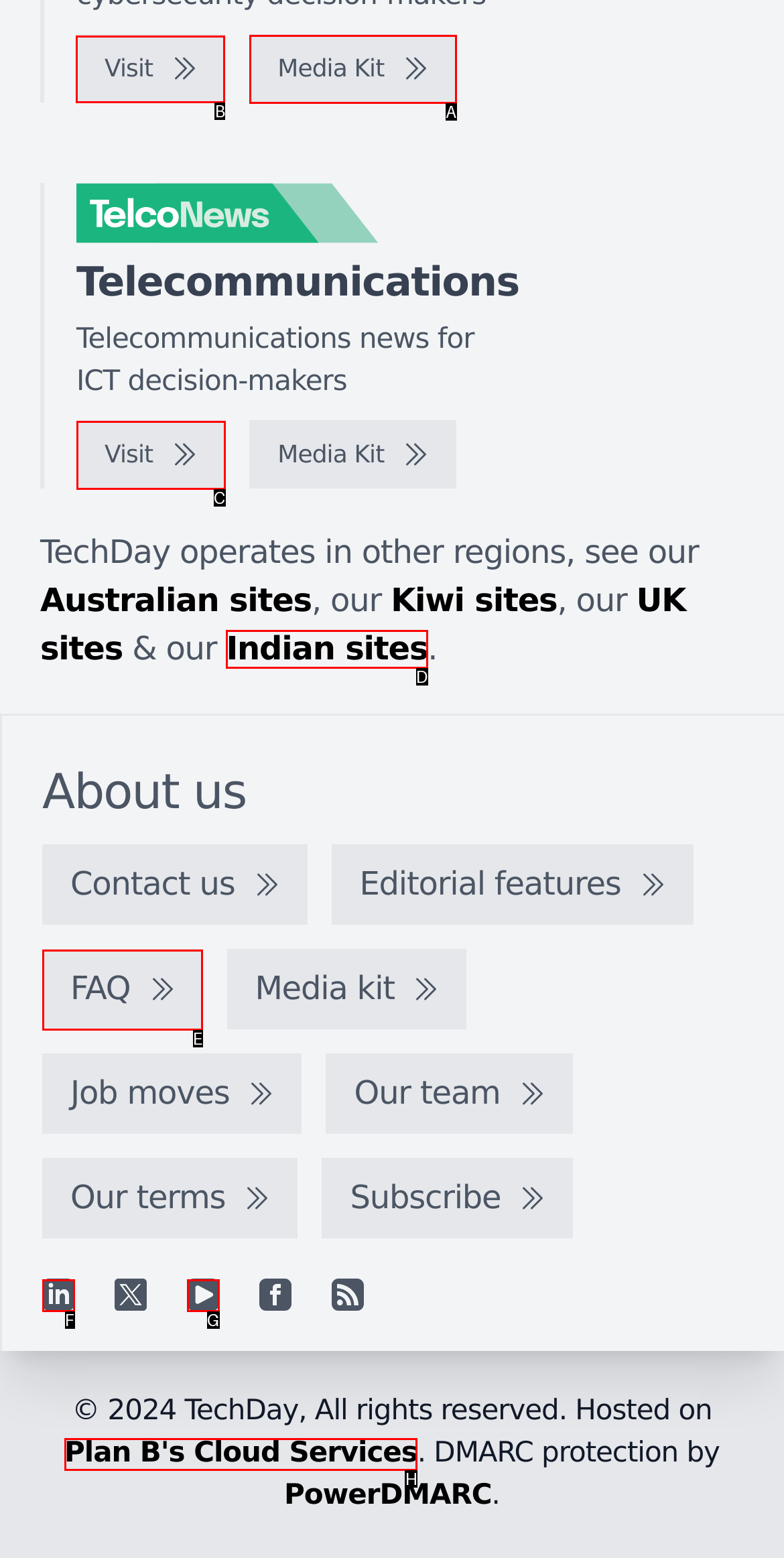Identify which lettered option completes the task: Visit the website. Provide the letter of the correct choice.

B